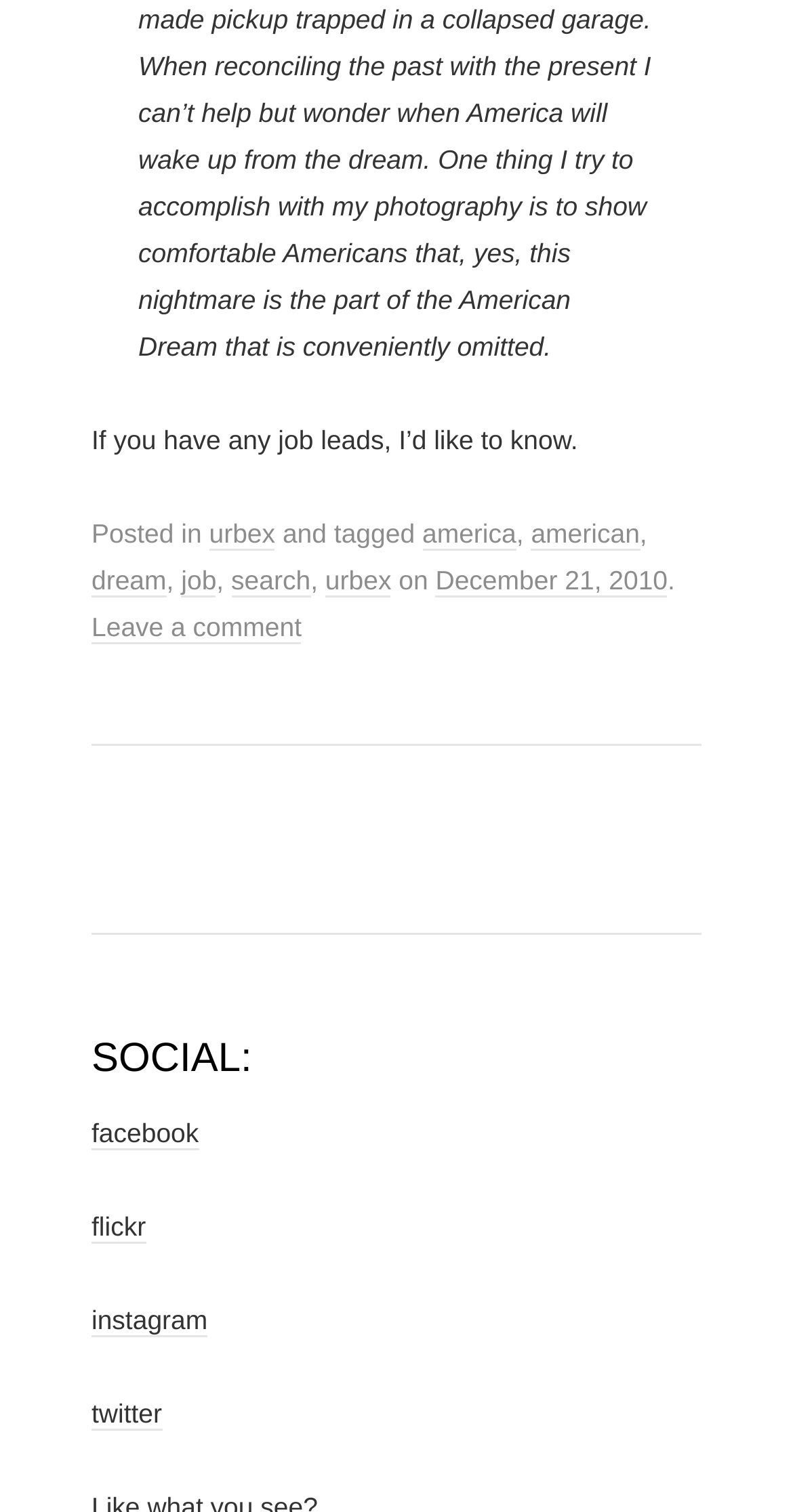Determine the bounding box coordinates of the clickable element to complete this instruction: "Click on the 'Leave a comment' link". Provide the coordinates in the format of four float numbers between 0 and 1, [left, top, right, bottom].

[0.115, 0.405, 0.38, 0.426]